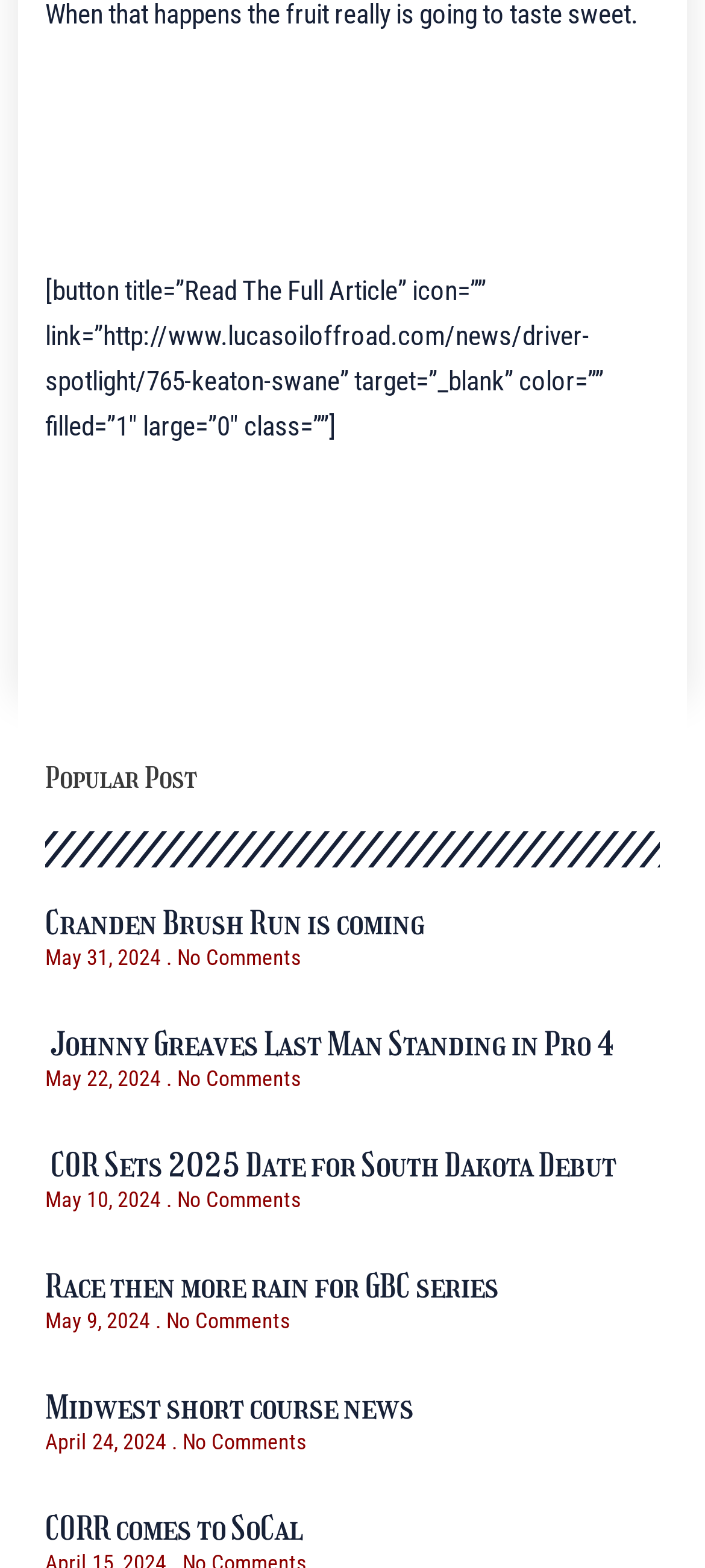Provide a single word or phrase answer to the question: 
What is the date of the second article?

May 22, 2024